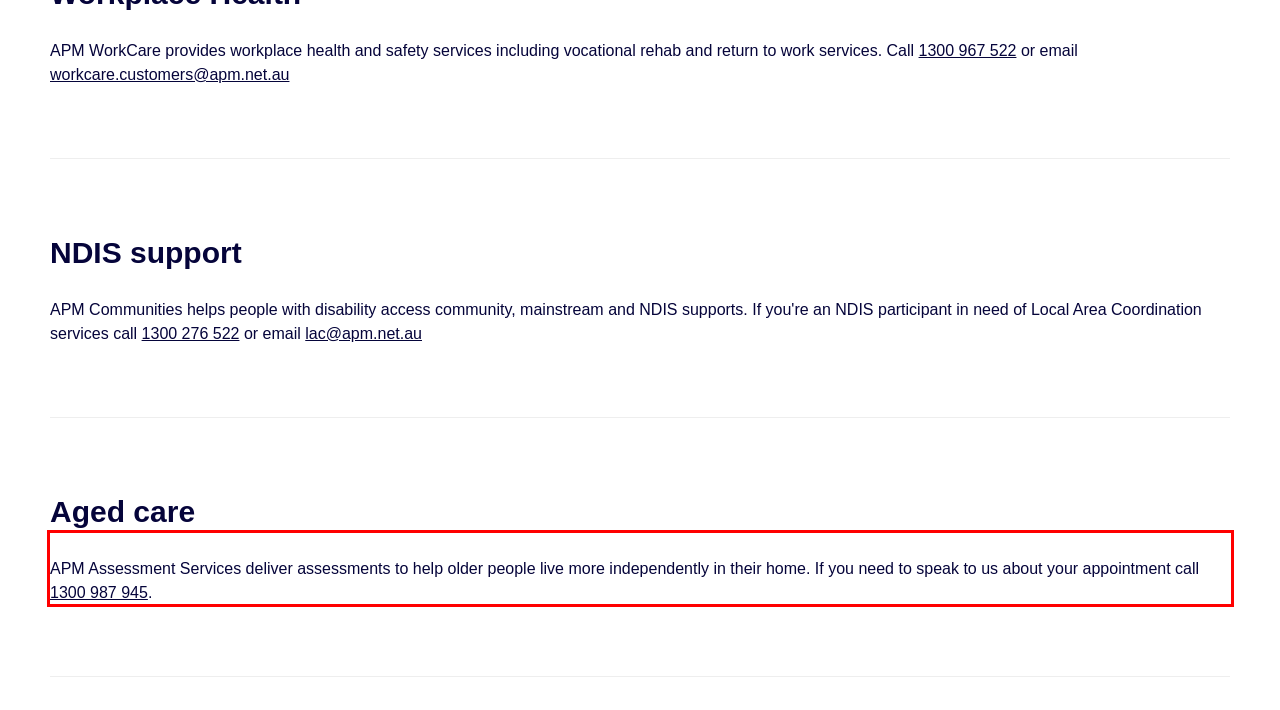Please look at the screenshot provided and find the red bounding box. Extract the text content contained within this bounding box.

APM Assessment Services deliver assessments to help older people live more independently in their home. If you need to speak to us about your appointment call 1300 987 945.